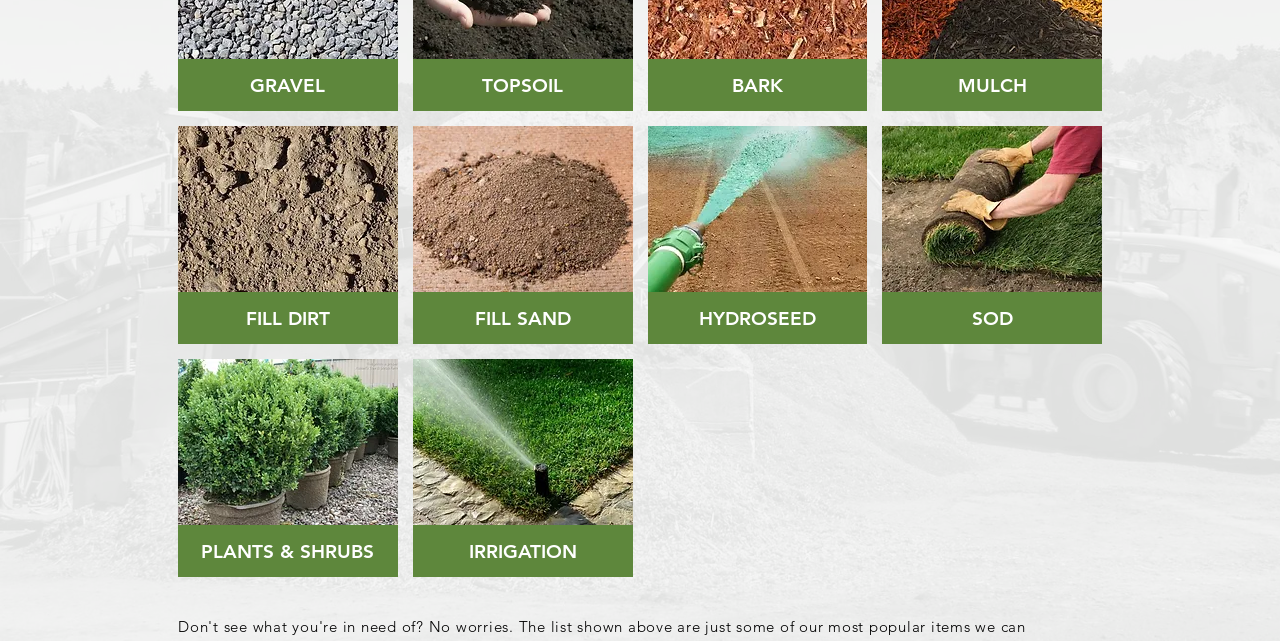Using floating point numbers between 0 and 1, provide the bounding box coordinates in the format (top-left x, top-left y, bottom-right x, bottom-right y). Locate the UI element described here: FILL SAND

[0.322, 0.196, 0.494, 0.536]